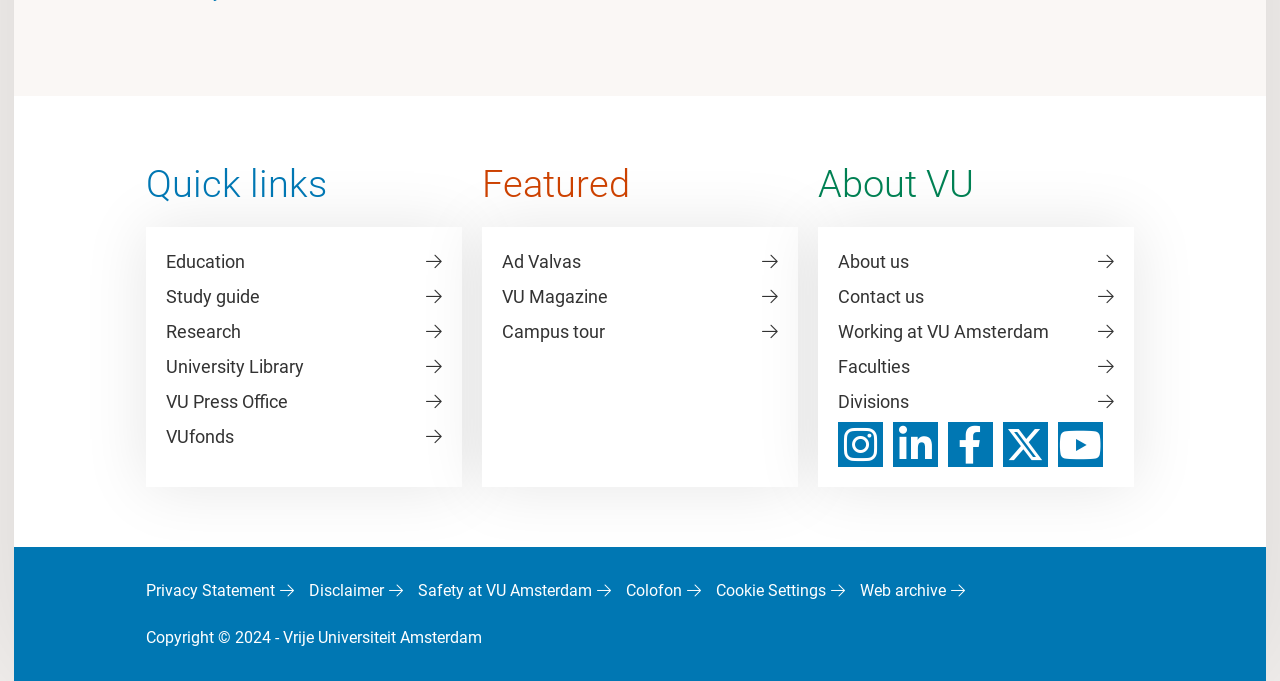Give a short answer using one word or phrase for the question:
What is the last item in the list at the bottom of the webpage?

Web archive